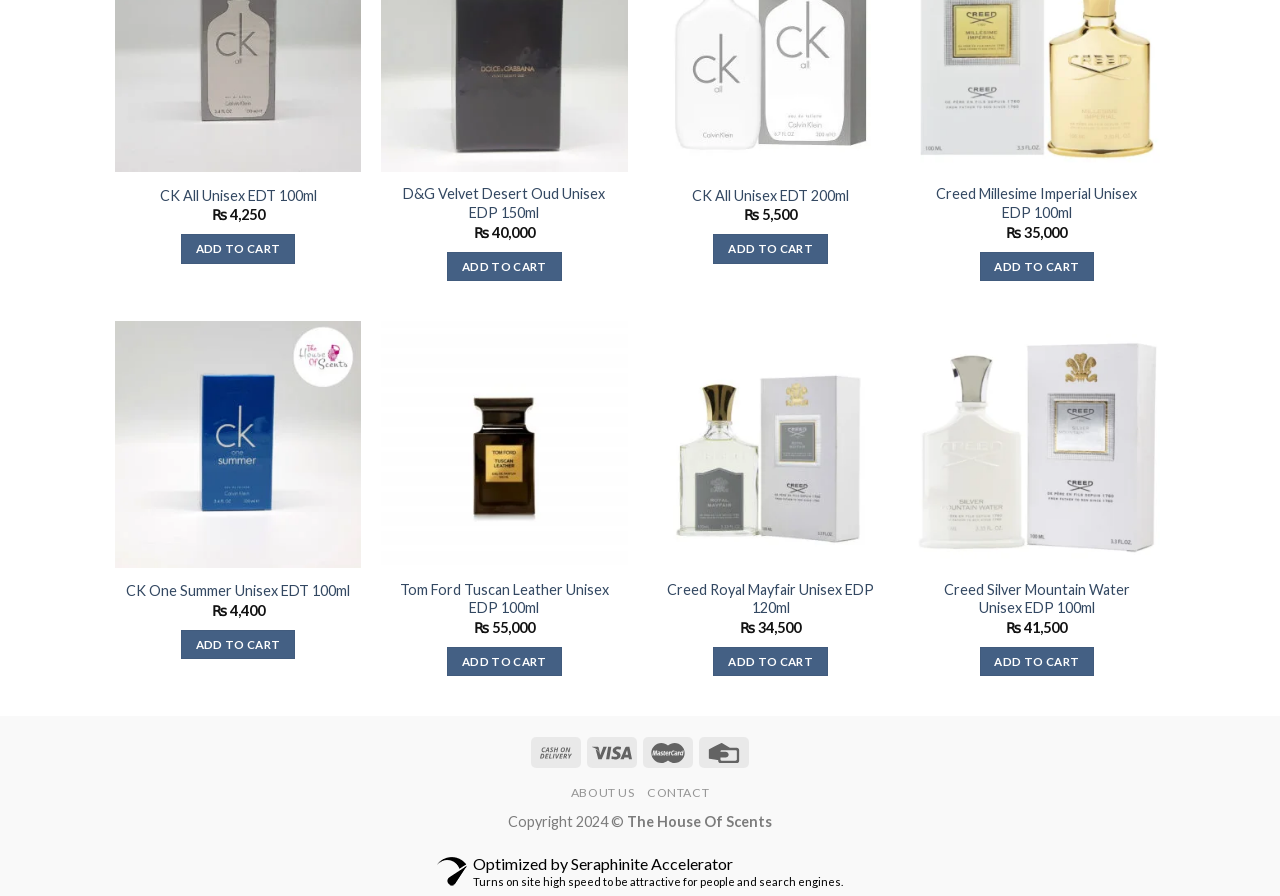How many navigation links are at the bottom of the page?
Provide a detailed answer to the question, using the image to inform your response.

I counted the number of navigation links at the bottom of the page, which are 'ABOUT US', 'CONTACT', and the company name 'The House Of Scents'. There are 3 links in total.